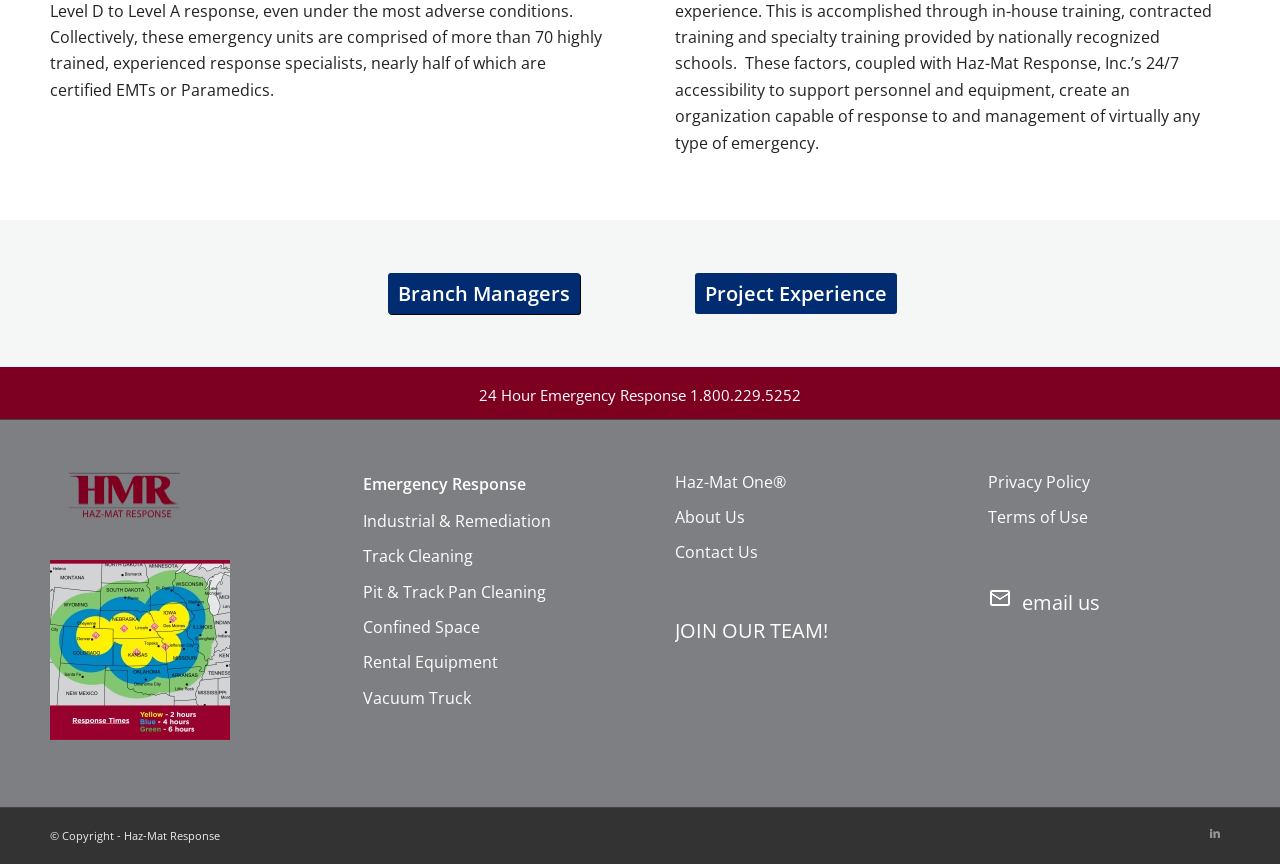Identify the bounding box coordinates for the UI element mentioned here: "Pit & Track Pan Cleaning". Provide the coordinates as four float values between 0 and 1, i.e., [left, top, right, bottom].

[0.283, 0.665, 0.472, 0.706]